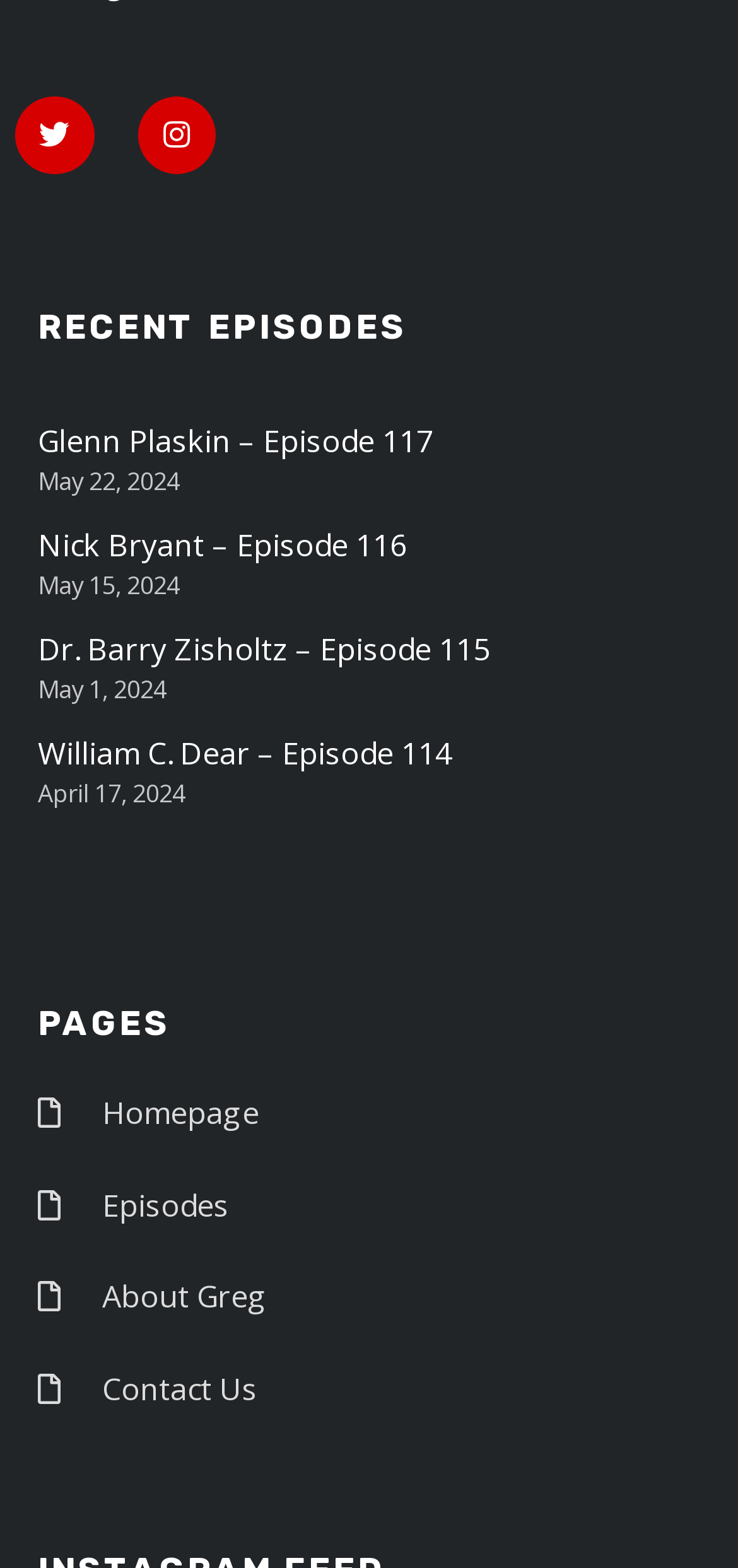What is the latest episode date?
Answer the question based on the image using a single word or a brief phrase.

May 22, 2024